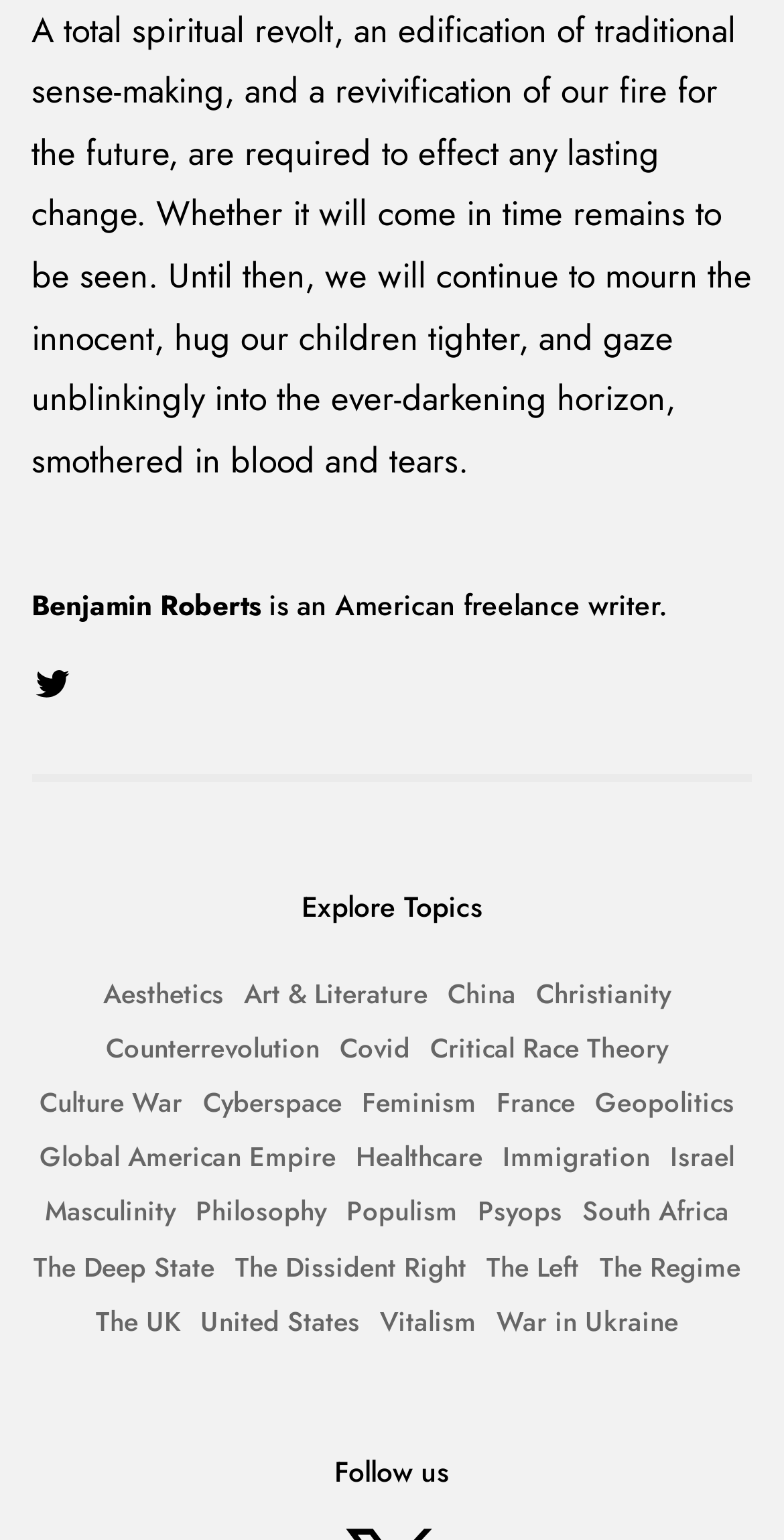Identify the bounding box coordinates of the region that needs to be clicked to carry out this instruction: "Learn about Culture War". Provide these coordinates as four float numbers ranging from 0 to 1, i.e., [left, top, right, bottom].

[0.051, 0.702, 0.233, 0.73]